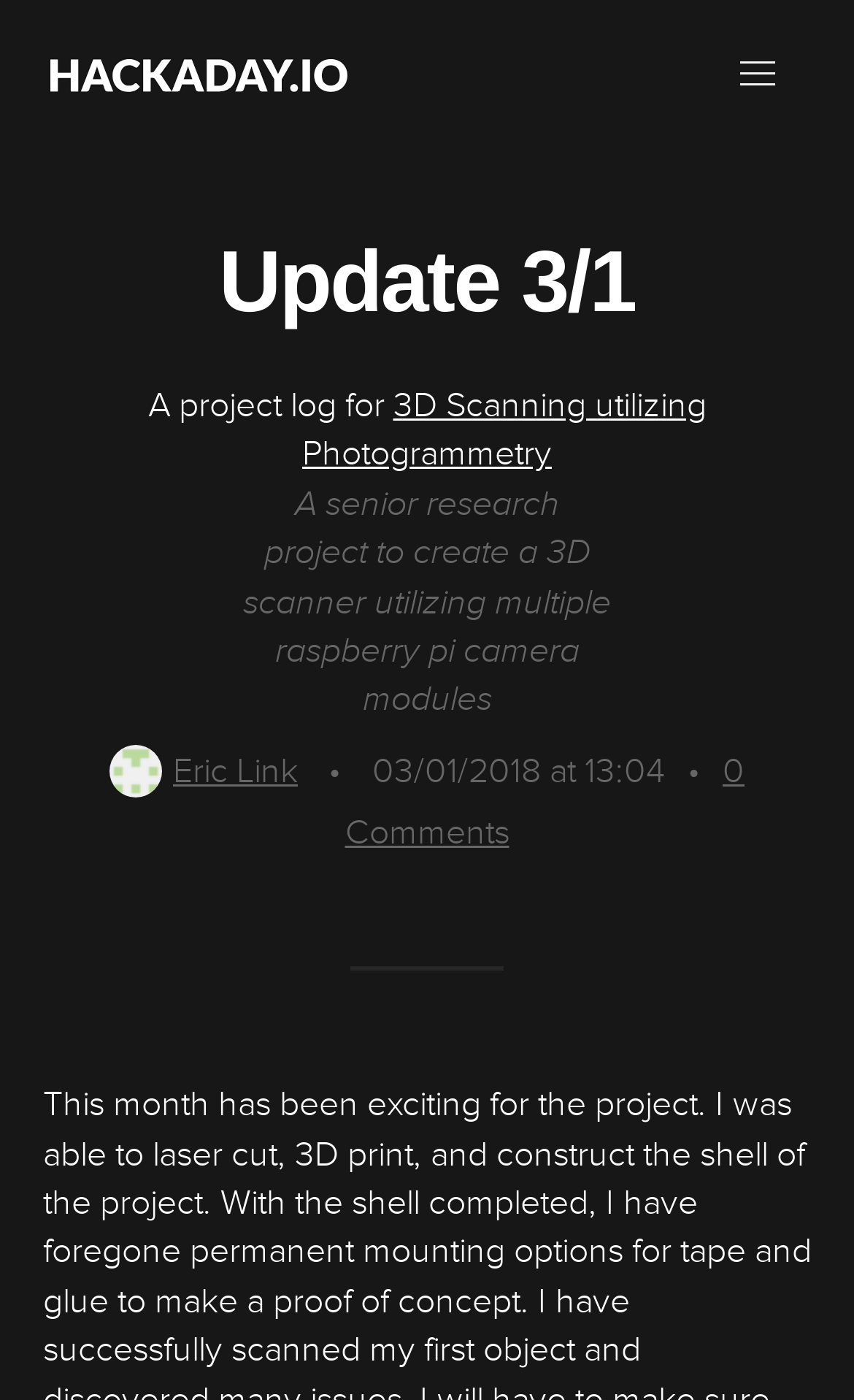Predict the bounding box coordinates of the UI element that matches this description: "Eric Link". The coordinates should be in the format [left, top, right, bottom] with each value between 0 and 1.

[0.128, 0.535, 0.349, 0.566]